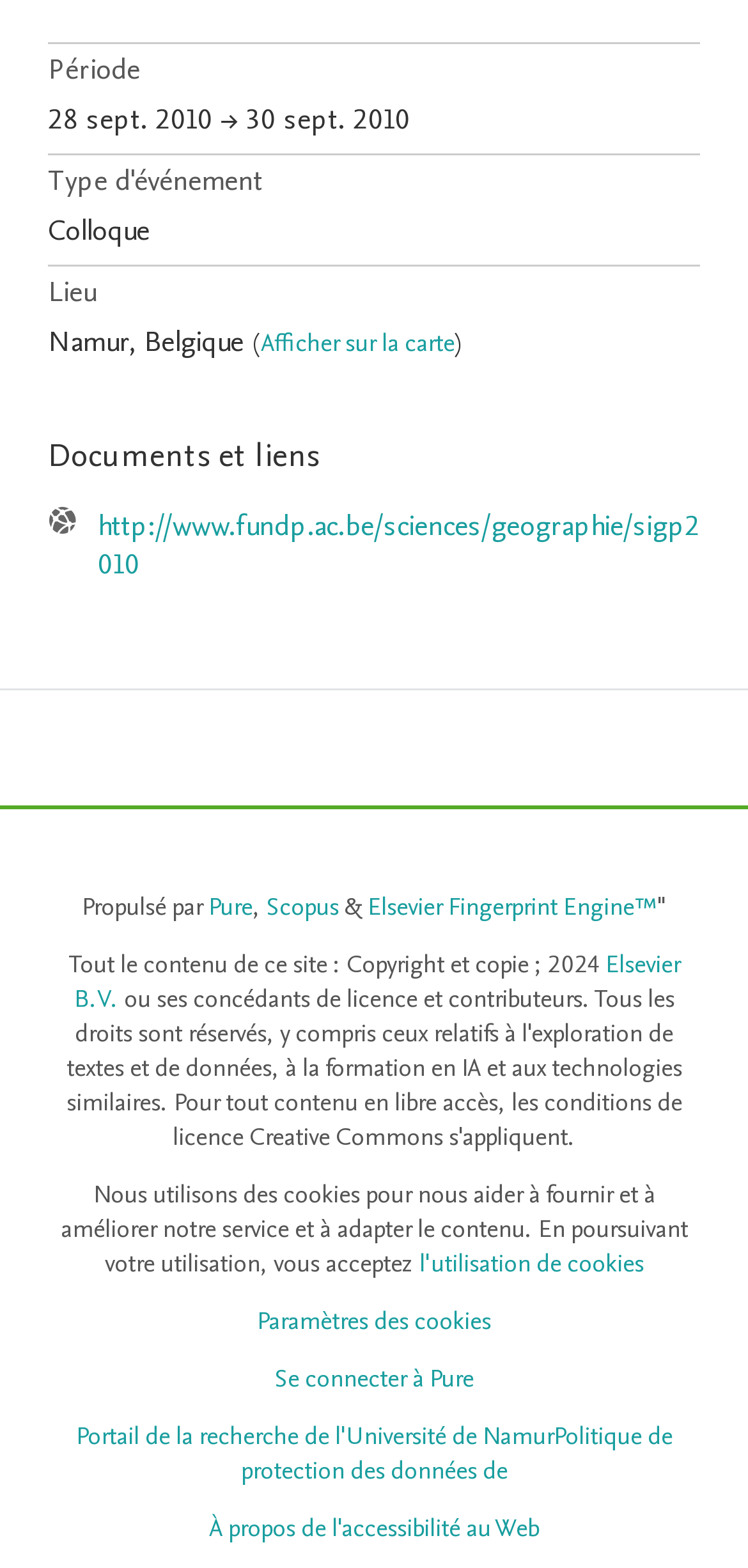Please answer the following question using a single word or phrase: 
What is the period mentioned in the first row?

28 sept. 2010 → 30 sept. 2010